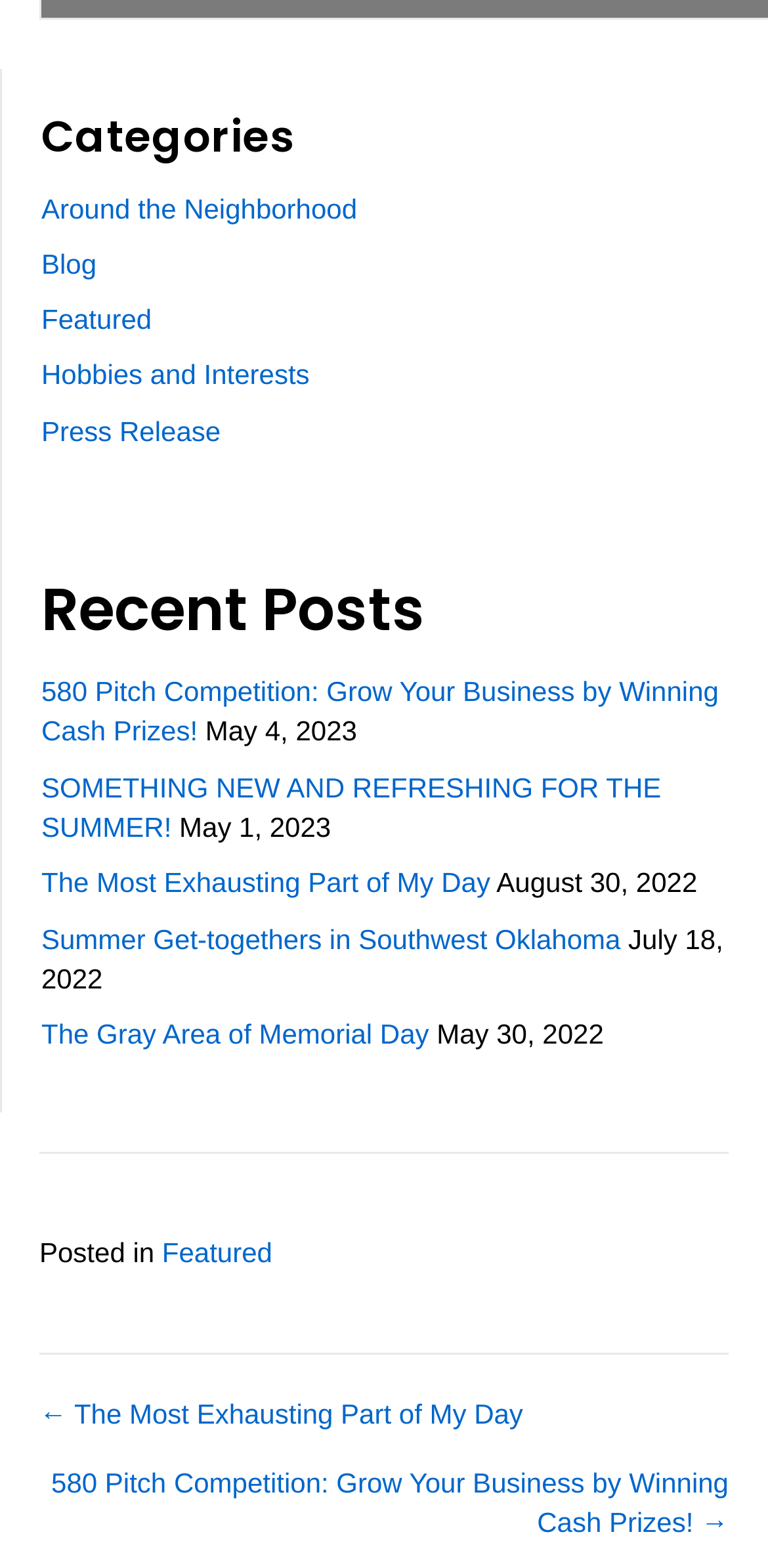Specify the bounding box coordinates of the element's area that should be clicked to execute the given instruction: "navigate to next post". The coordinates should be four float numbers between 0 and 1, i.e., [left, top, right, bottom].

[0.051, 0.933, 0.949, 0.984]